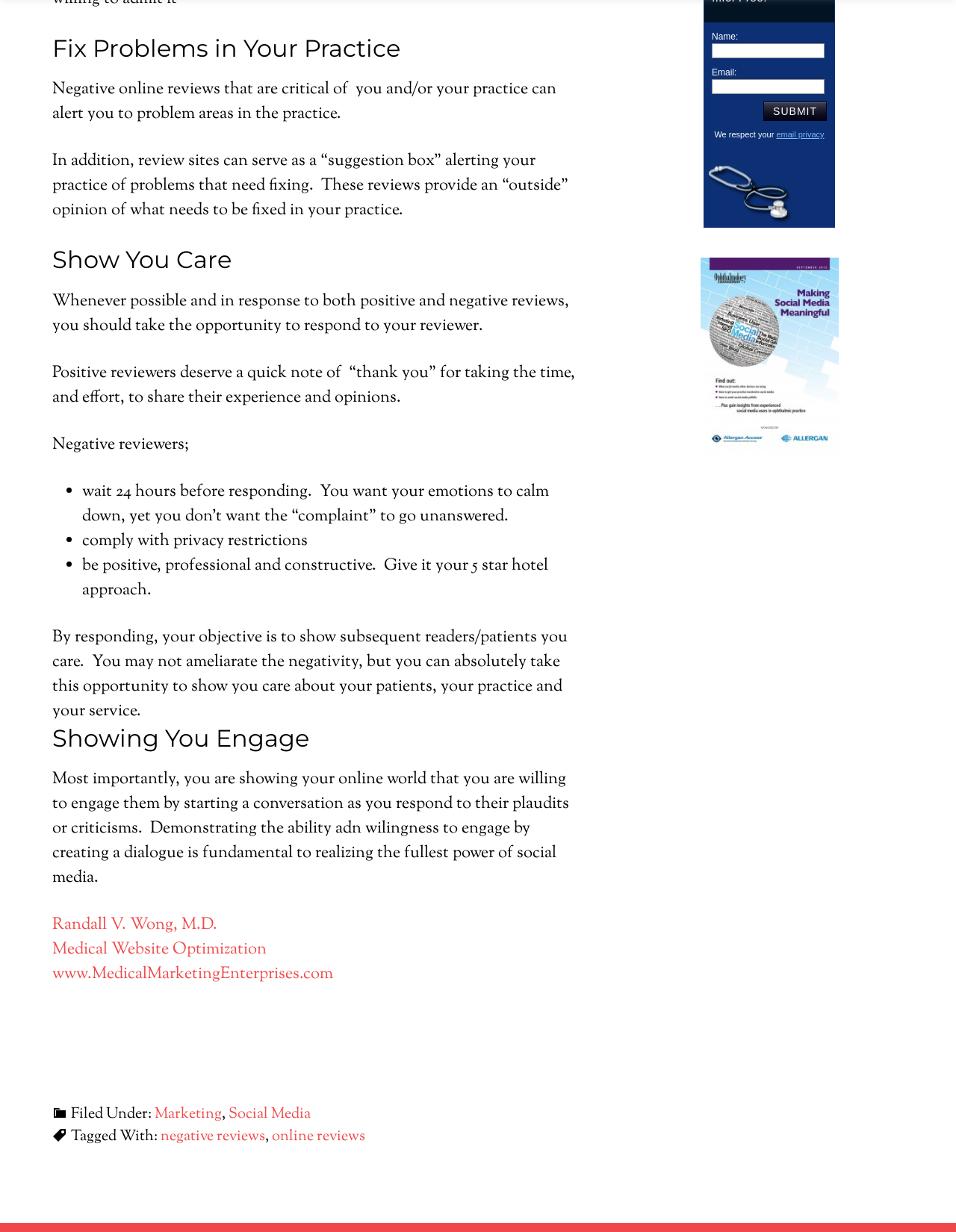Please indicate the bounding box coordinates for the clickable area to complete the following task: "Click the Submit button". The coordinates should be specified as four float numbers between 0 and 1, i.e., [left, top, right, bottom].

[0.799, 0.082, 0.865, 0.098]